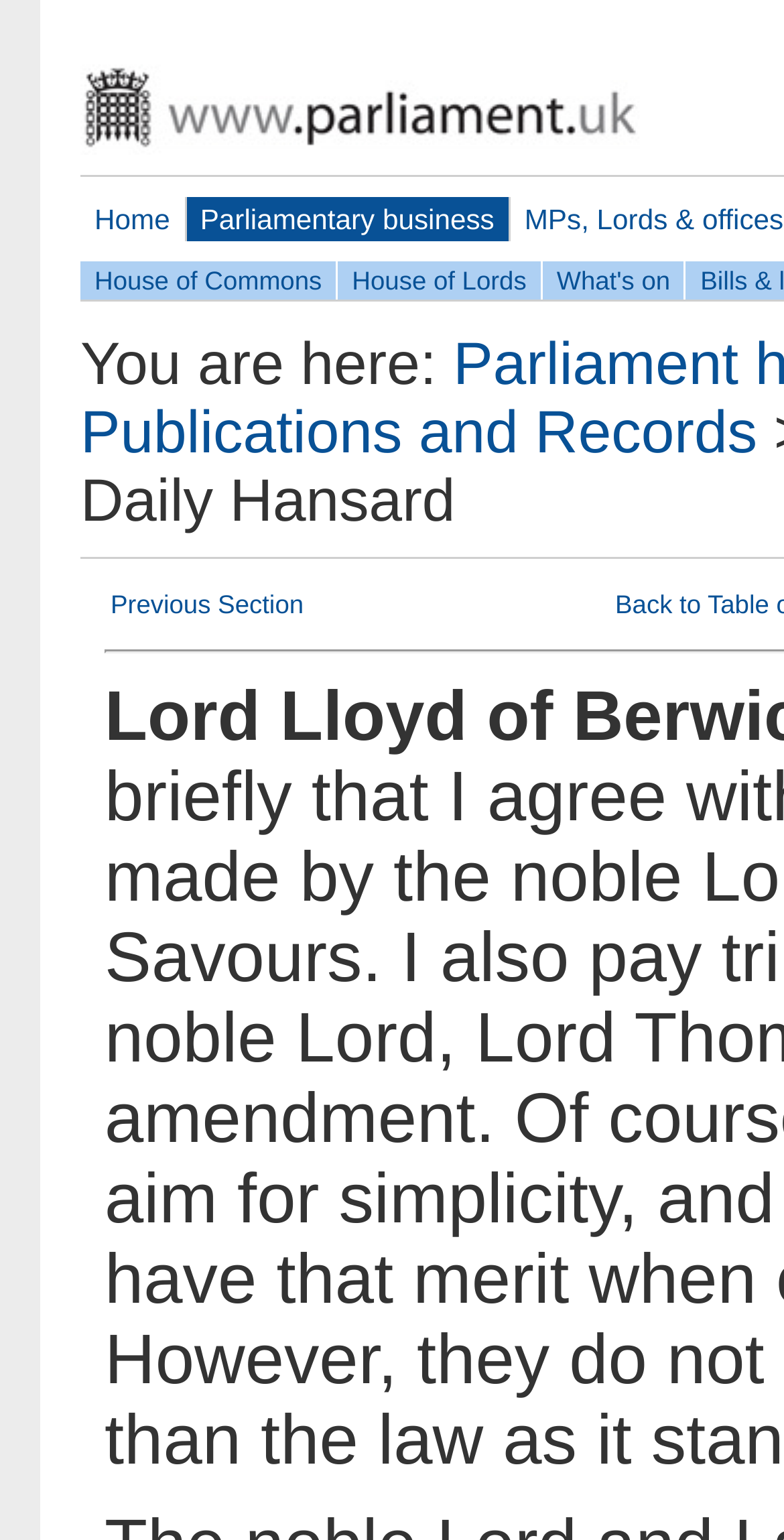Review the image closely and give a comprehensive answer to the question: What is the previous section?

I found the link 'Previous Section' inside the table cell, which is located below the static text 'You are here:' and the links 'Home', 'Parliamentary business', 'House of Commons', 'House of Lords', and 'What's on'. This link is likely to point to the previous section.